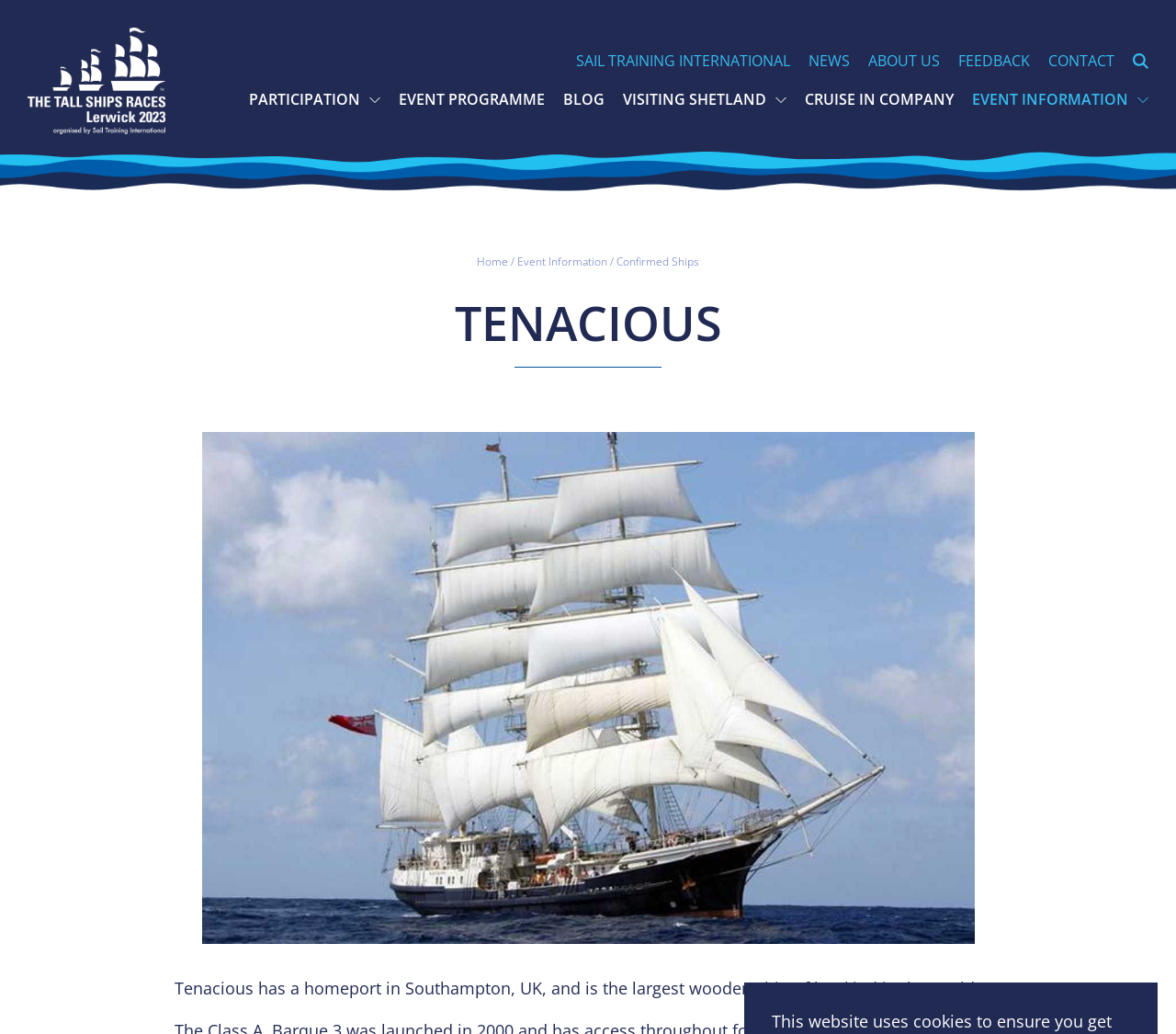Provide a brief response to the question below using a single word or phrase: 
What is the location of the homeport of Tenacious?

Southampton, UK